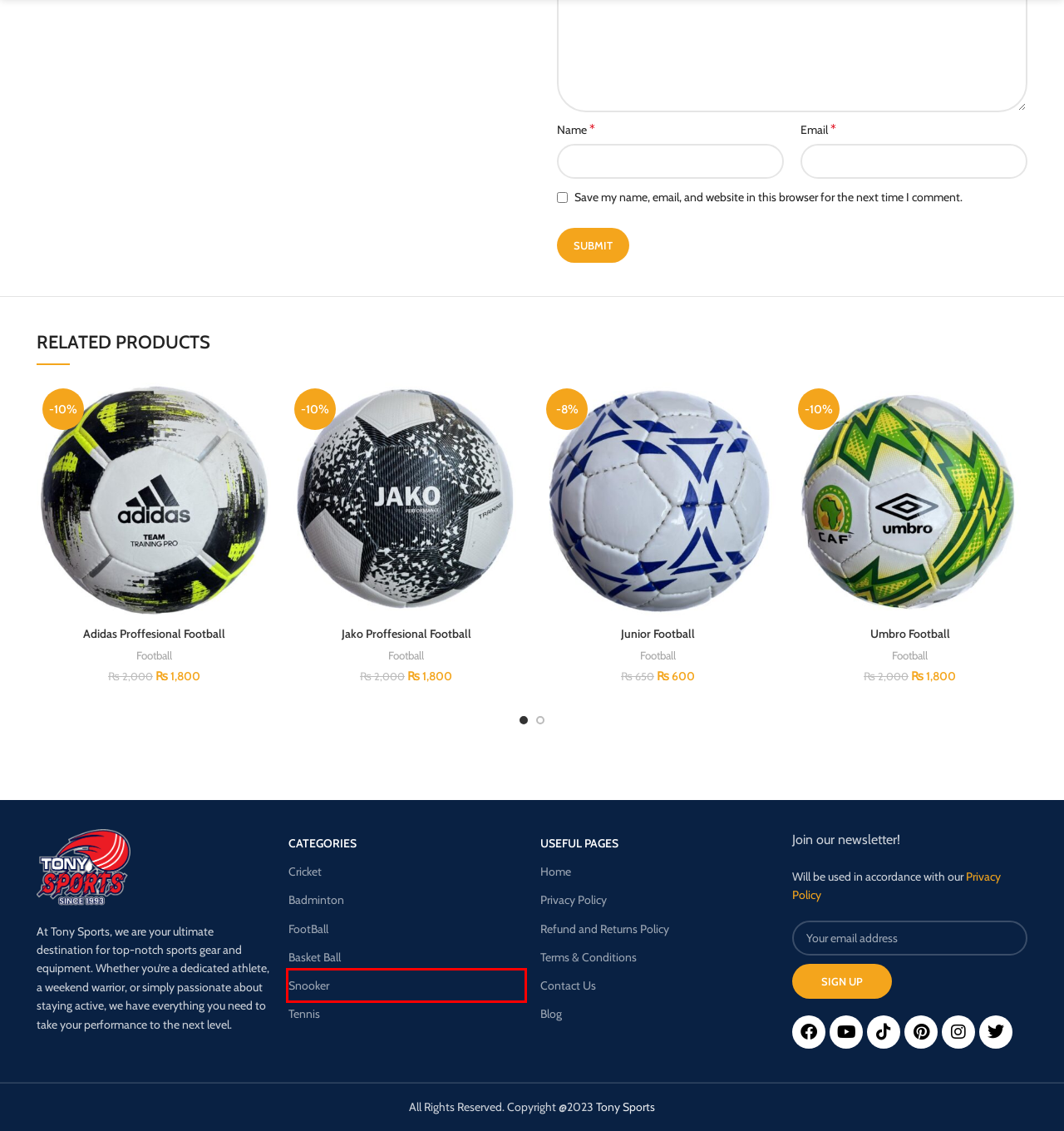Assess the screenshot of a webpage with a red bounding box and determine which webpage description most accurately matches the new page after clicking the element within the red box. Here are the options:
A. Refund and Returns Policy - Tony Sports
B. Adidas Proffesional Football - Tony Sports
C. Your Ultimate Badminton Sports Shop | Tony Sports
D. Umbro Football - Tony Sports
E. Jako Proffesional Football - Tony Sports
F. Privacy Policy - Tony Sports
G. Precision and Style: Buy Snooker Accessories From Tony Sports
H. Terms & Conditions - Tony Sports

G